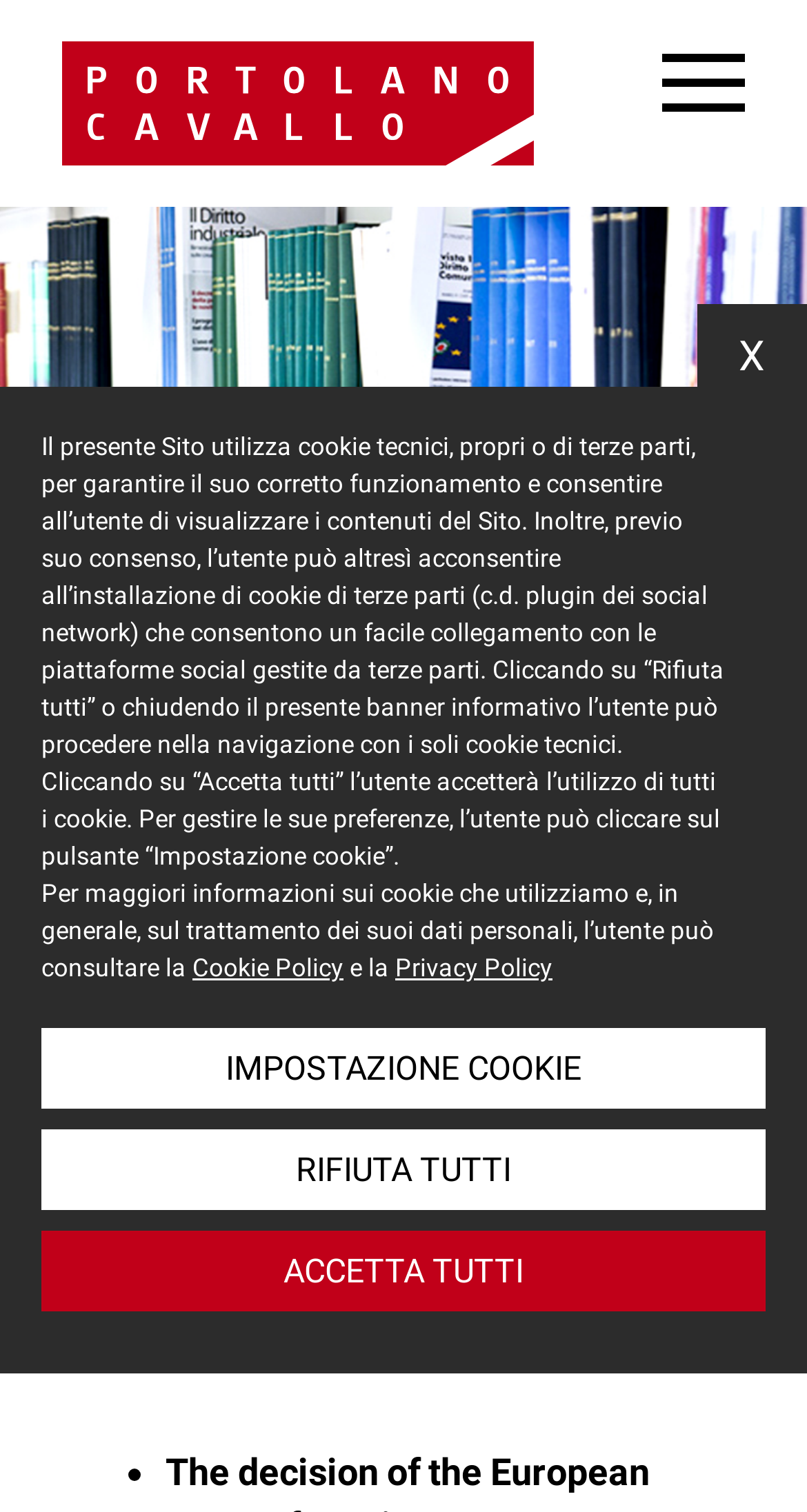Determine the bounding box coordinates for the UI element described. Format the coordinates as (top-left x, top-left y, bottom-right x, bottom-right y) and ensure all values are between 0 and 1. Element description: parent_node: Valentina Turco title="Valentina Turco"

[0.459, 0.807, 0.549, 0.848]